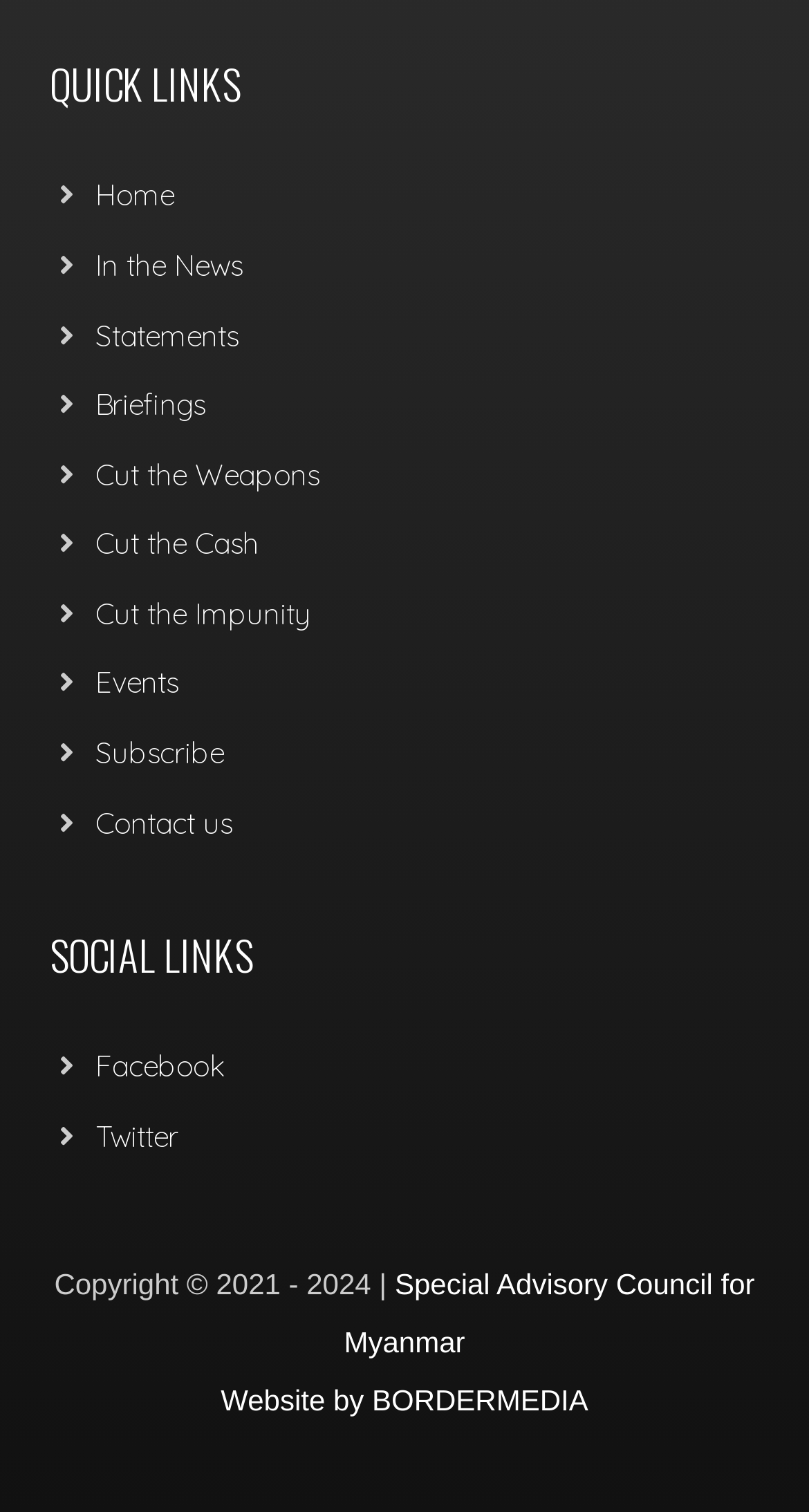Find and indicate the bounding box coordinates of the region you should select to follow the given instruction: "visit Facebook".

[0.118, 0.693, 0.277, 0.718]